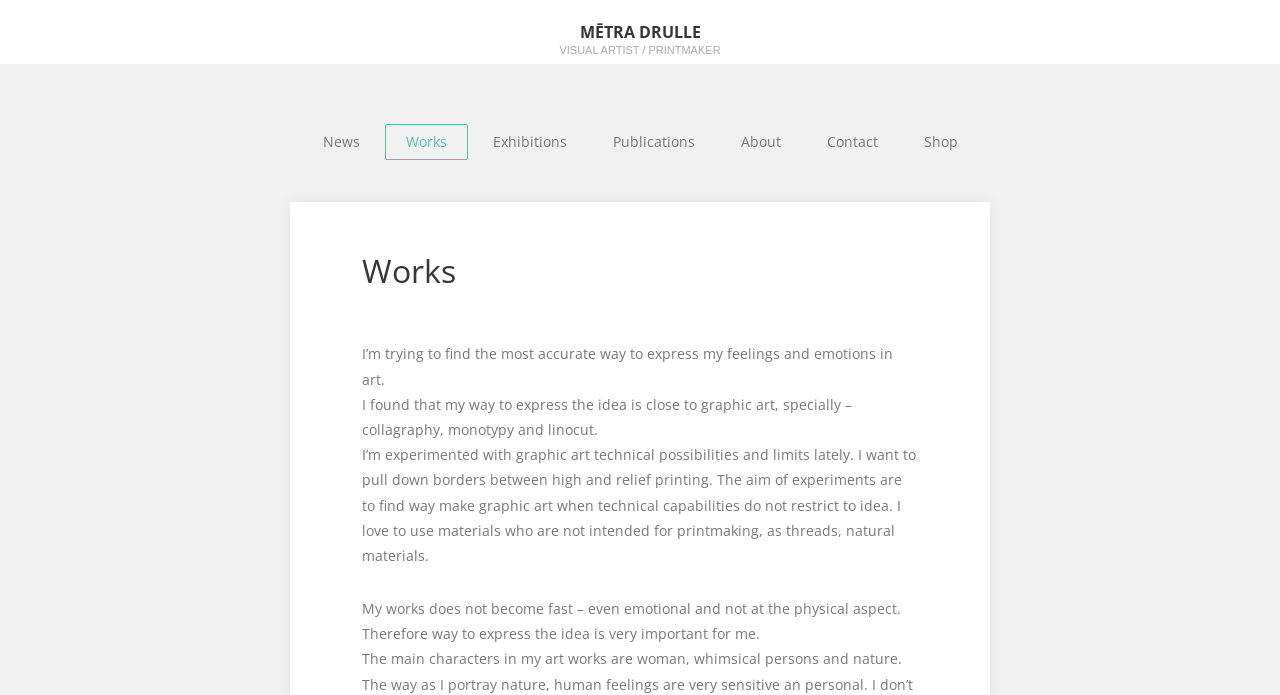Please locate the bounding box coordinates of the element's region that needs to be clicked to follow the instruction: "Check the news". The bounding box coordinates should be provided as four float numbers between 0 and 1, i.e., [left, top, right, bottom].

[0.236, 0.178, 0.297, 0.23]